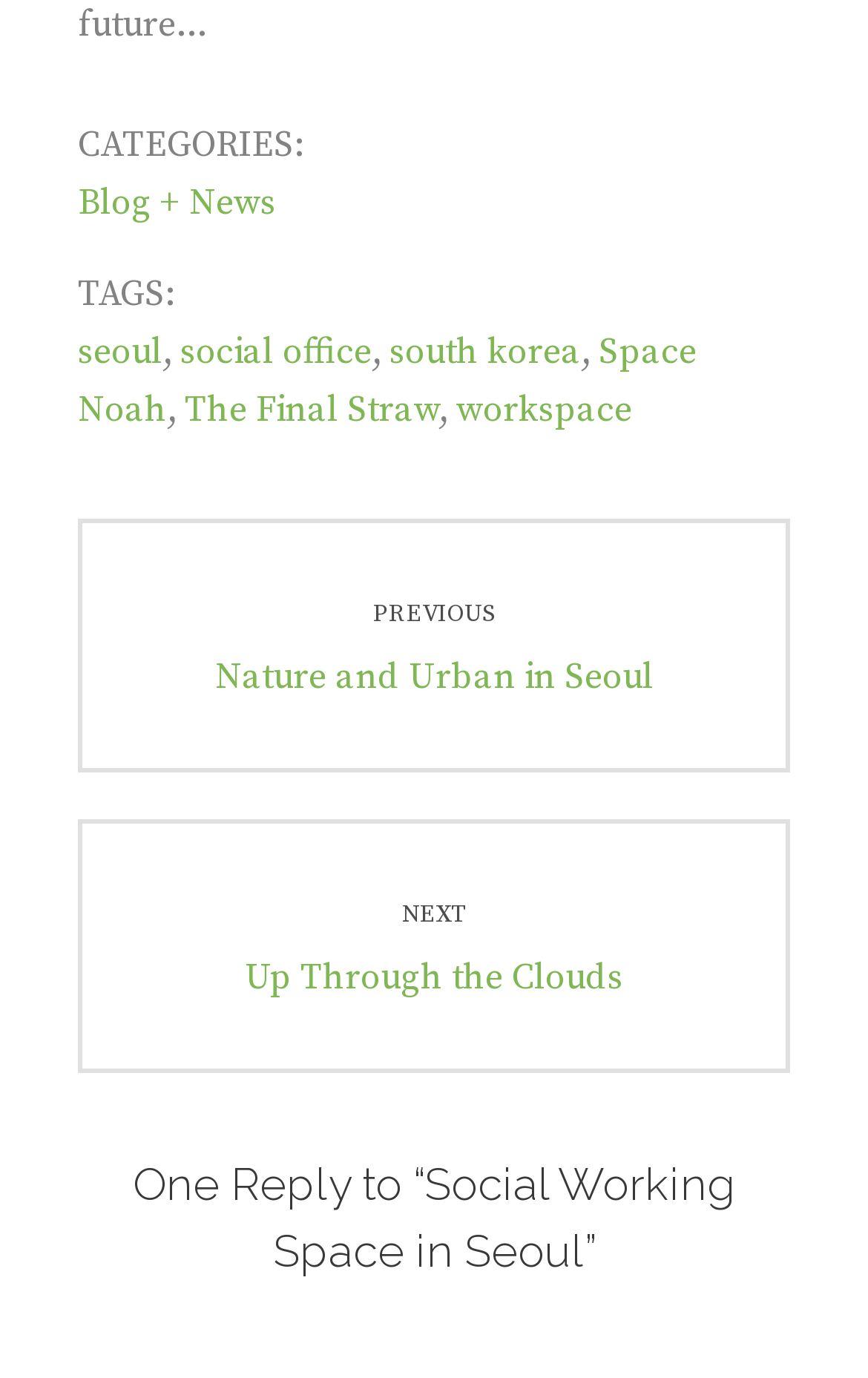Show the bounding box coordinates for the element that needs to be clicked to execute the following instruction: "View previous post". Provide the coordinates in the form of four float numbers between 0 and 1, i.e., [left, top, right, bottom].

[0.095, 0.379, 0.905, 0.557]